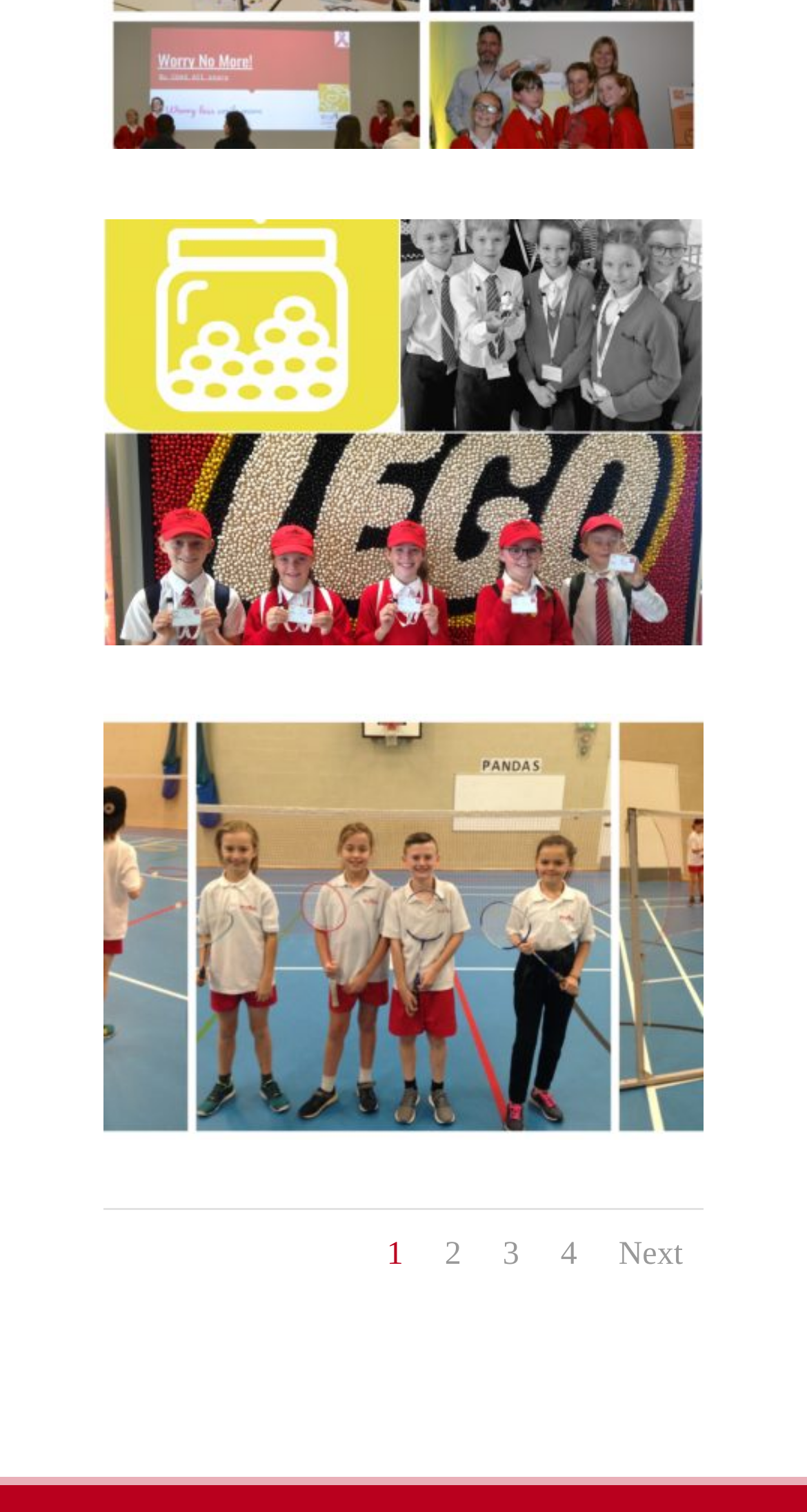Identify the bounding box coordinates of the element to click to follow this instruction: 'go to page 1'. Ensure the coordinates are four float values between 0 and 1, provided as [left, top, right, bottom].

[0.479, 0.818, 0.5, 0.842]